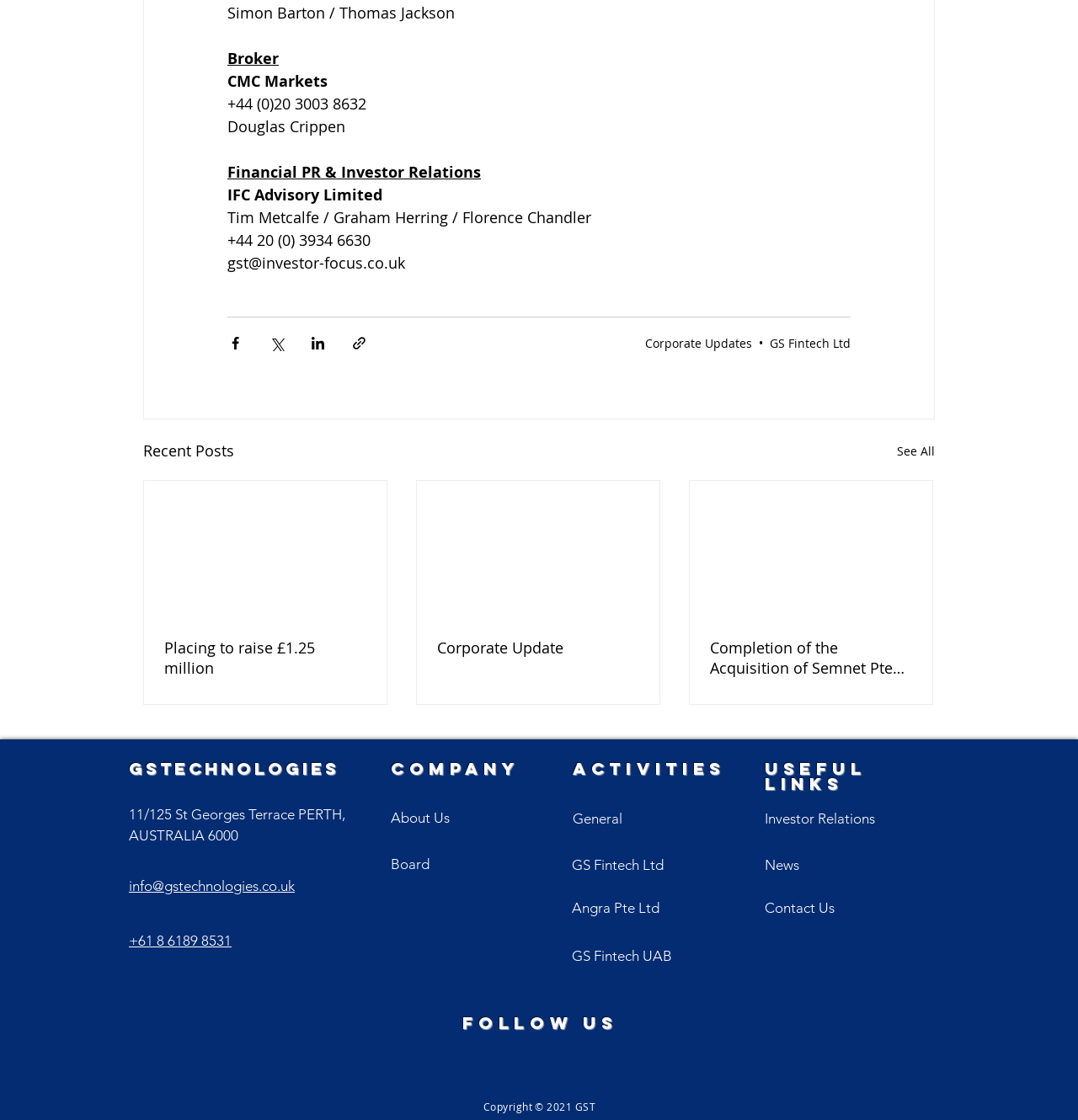Please provide a brief answer to the following inquiry using a single word or phrase:
What is the name of the company?

GSTechnologies